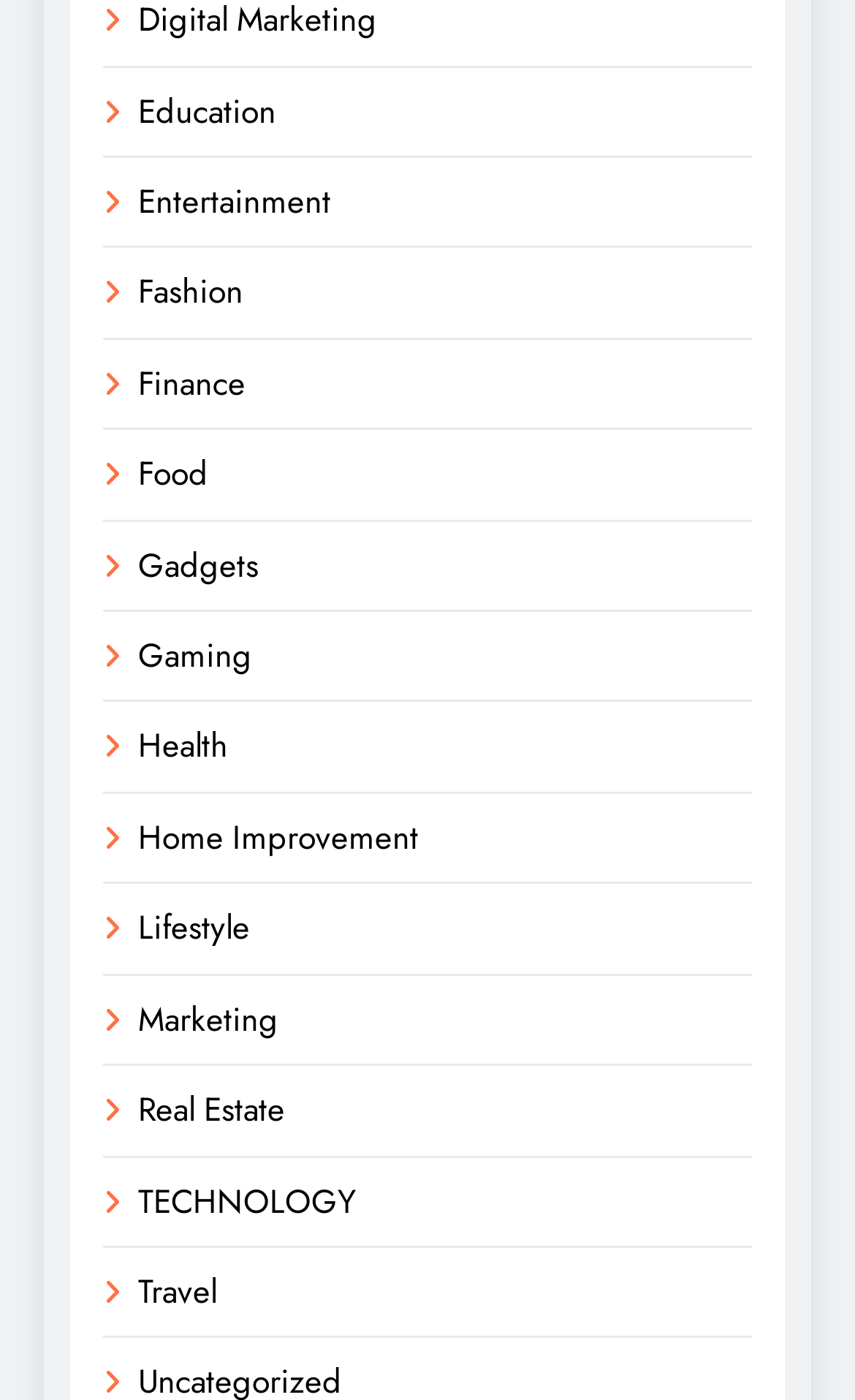Answer the following inquiry with a single word or phrase:
How many categories are listed?

15